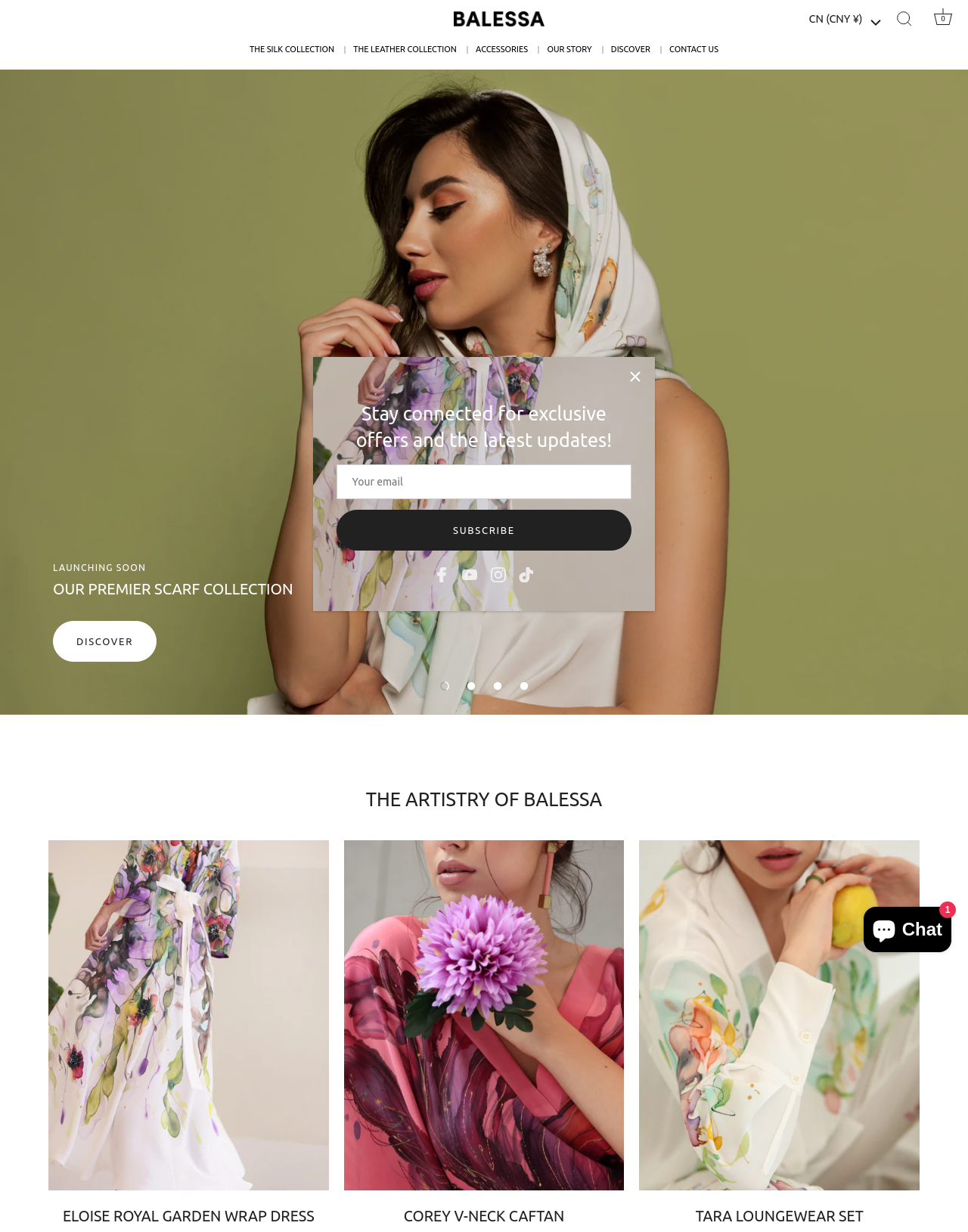Highlight the bounding box coordinates of the region I should click on to meet the following instruction: "Subscribe to the newsletter".

[0.348, 0.414, 0.652, 0.447]